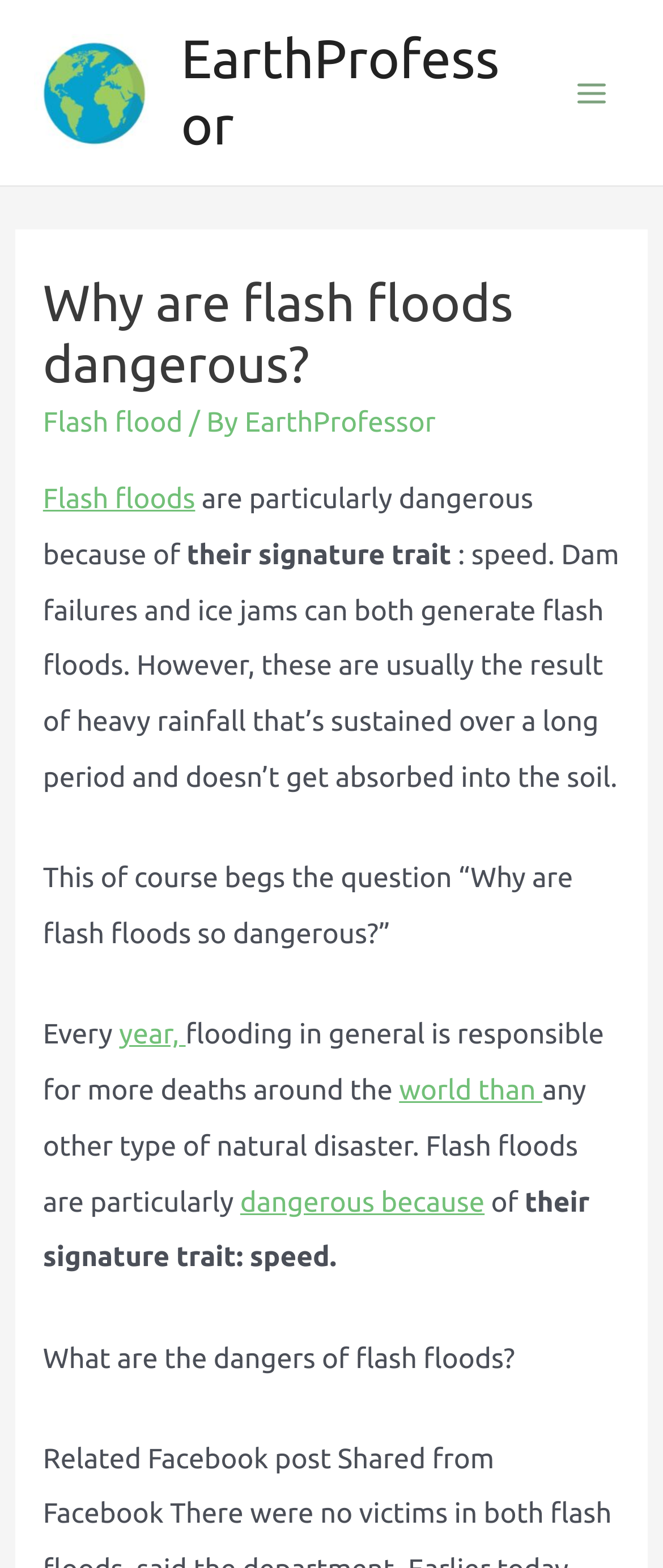Bounding box coordinates are given in the format (top-left x, top-left y, bottom-right x, bottom-right y). All values should be floating point numbers between 0 and 1. Provide the bounding box coordinate for the UI element described as: world than

[0.602, 0.686, 0.818, 0.705]